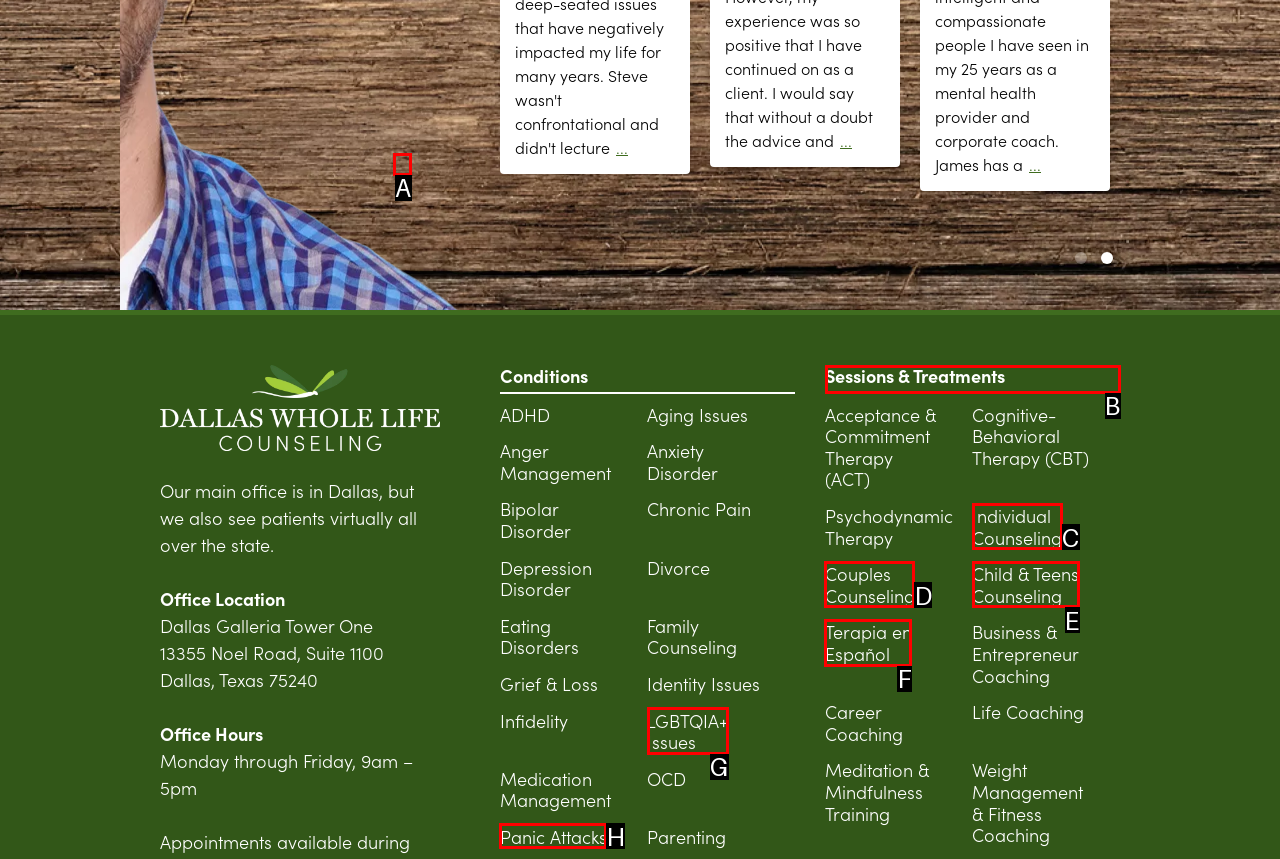Determine which HTML element should be clicked for this task: Explore 'Sessions & Treatments' options
Provide the option's letter from the available choices.

B